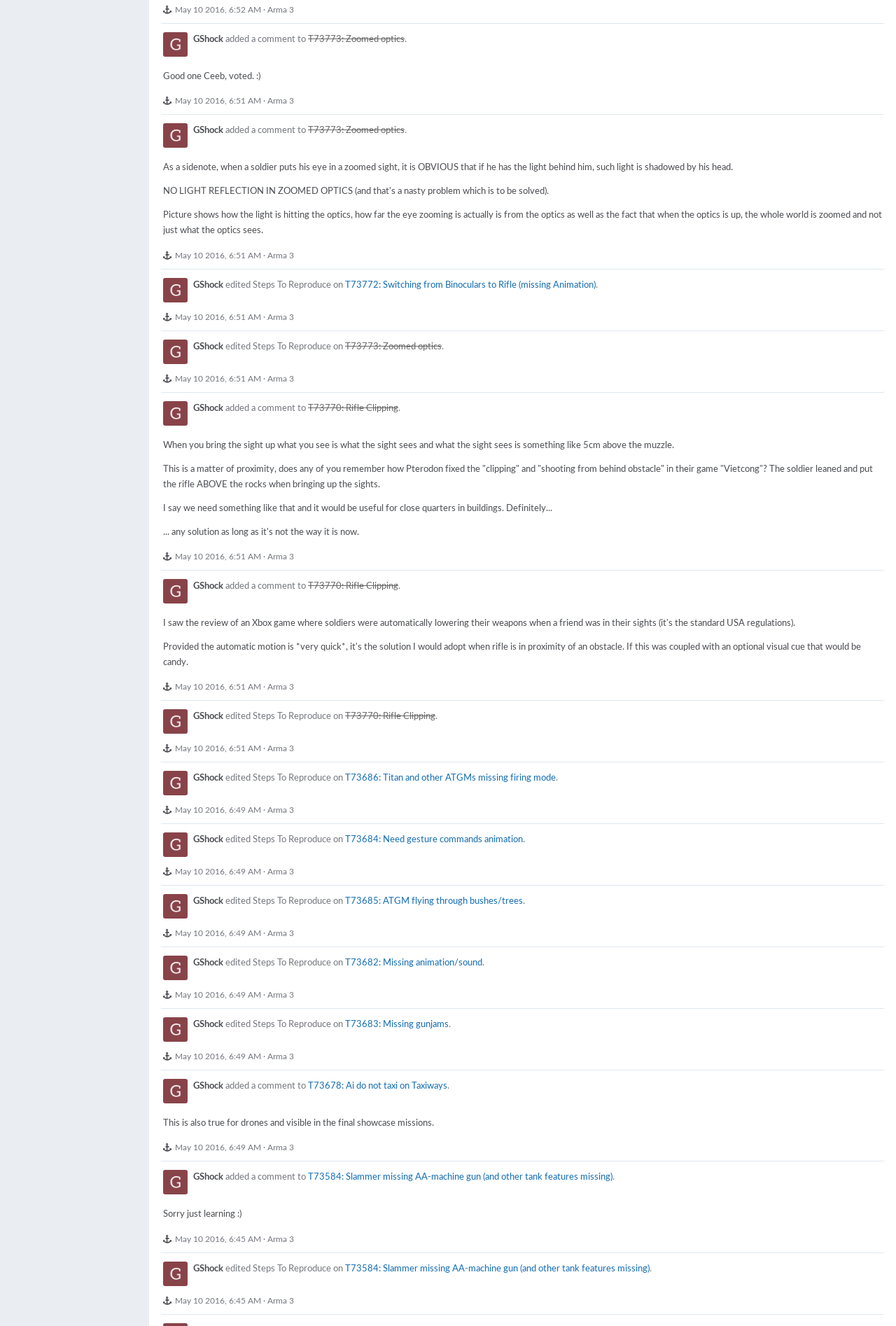Locate the UI element described by GShock and provide its bounding box coordinates. Use the format (top-left x, top-left y, bottom-right x, bottom-right y) with all values as floating point numbers between 0 and 1.

[0.216, 0.209, 0.249, 0.219]